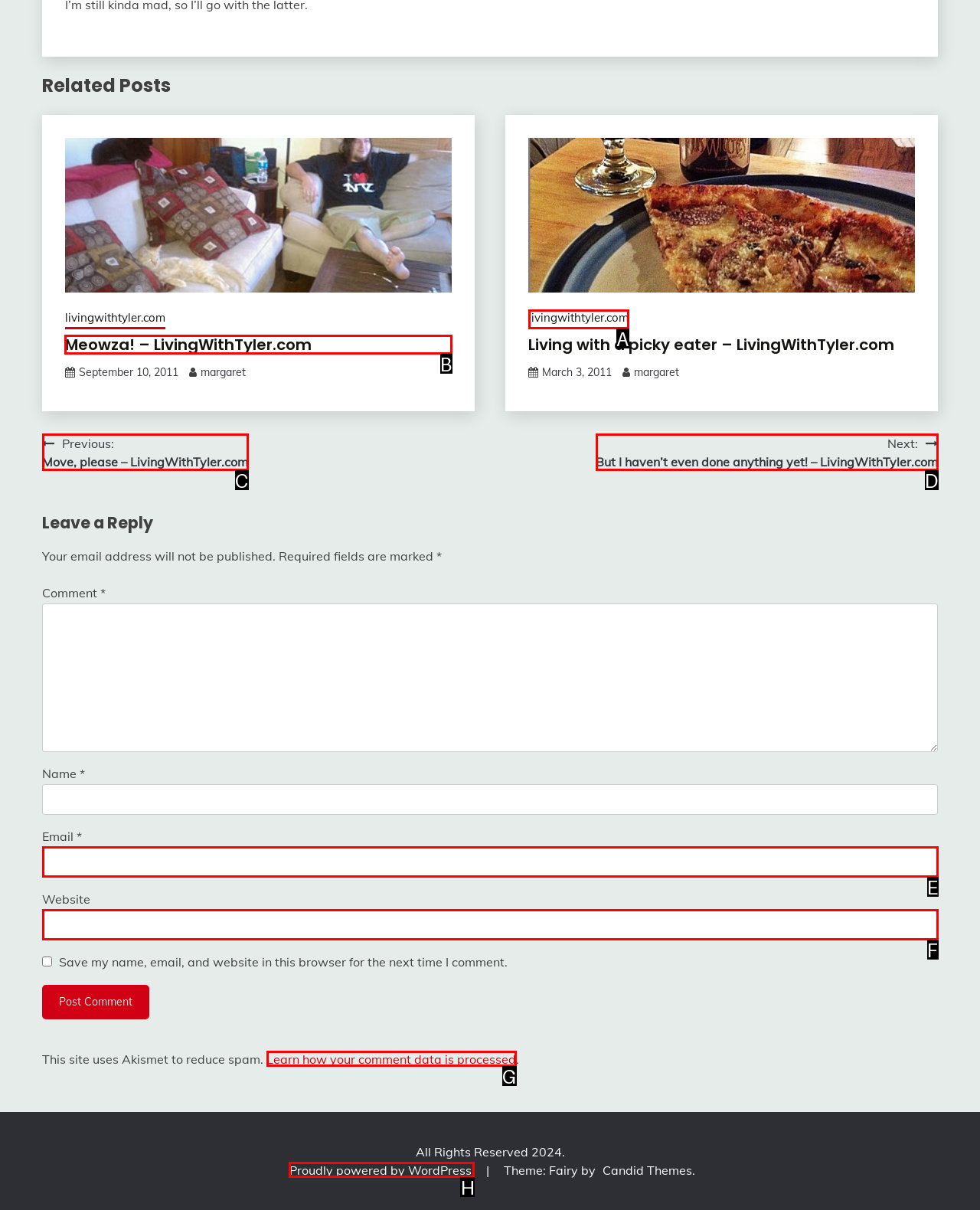Choose the HTML element that needs to be clicked for the given task: Click on the 'Meowza! – LivingWithTyler.com' link Respond by giving the letter of the chosen option.

B